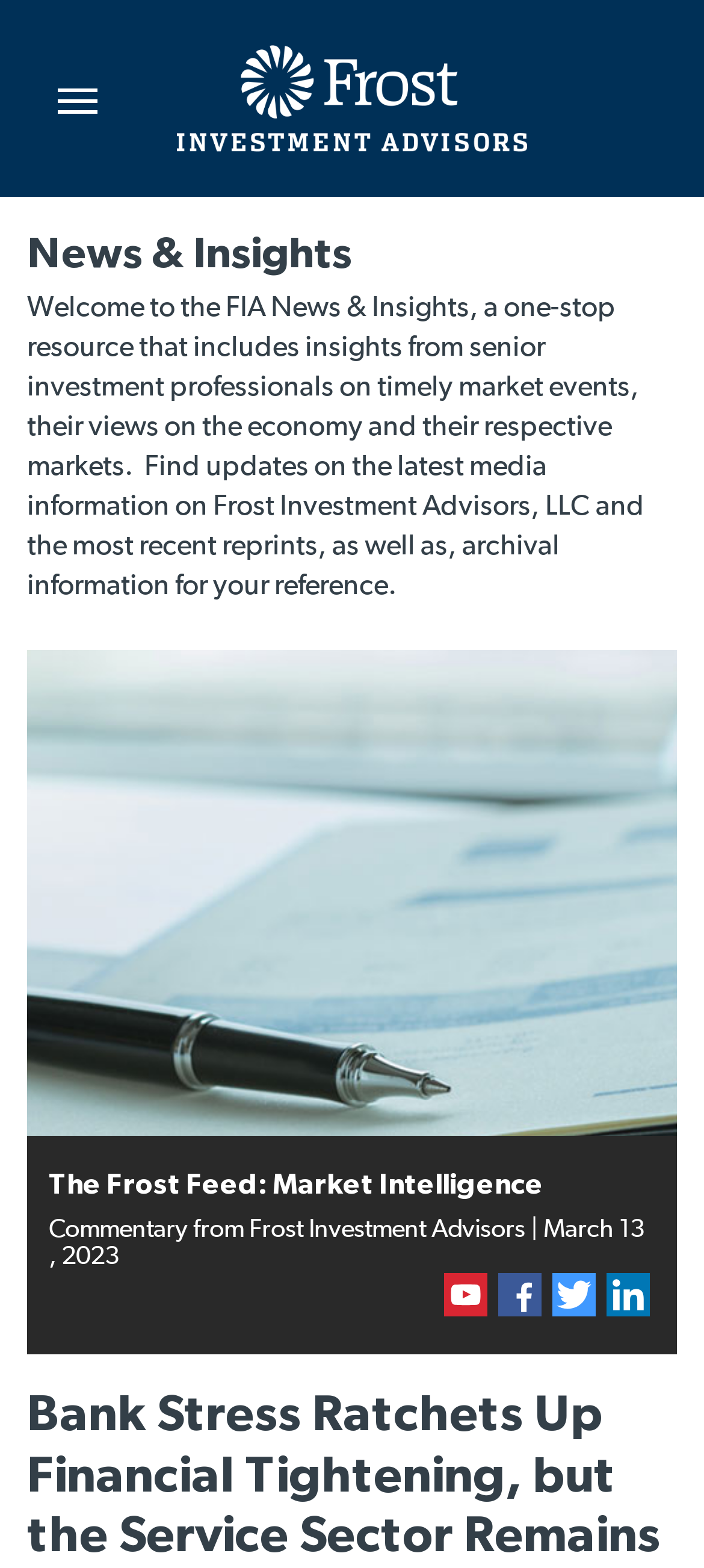Provide your answer in a single word or phrase: 
What is the position of the toggle navigation button?

Top-left